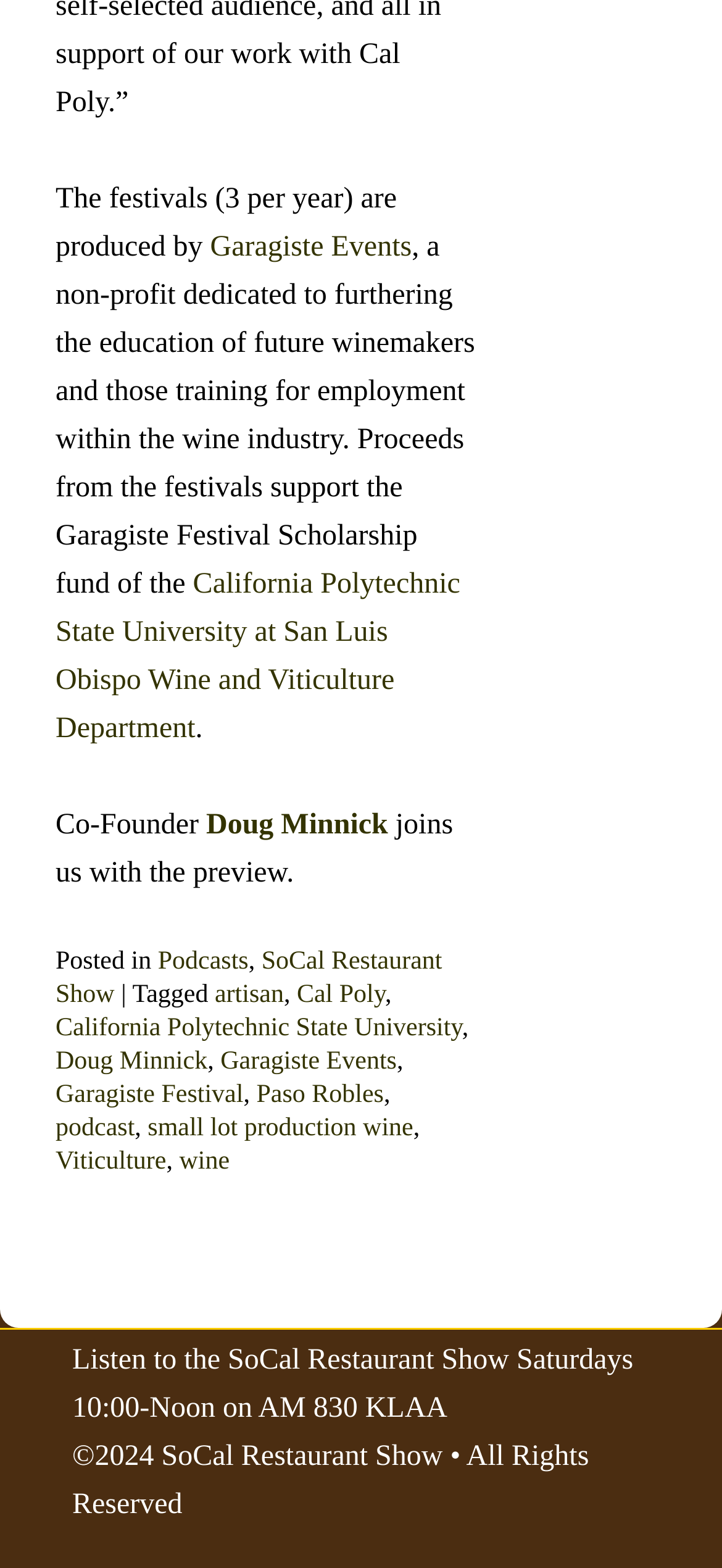Answer the question in a single word or phrase:
What is the name of the university associated with the Garagiste Festival Scholarship fund?

California Polytechnic State University